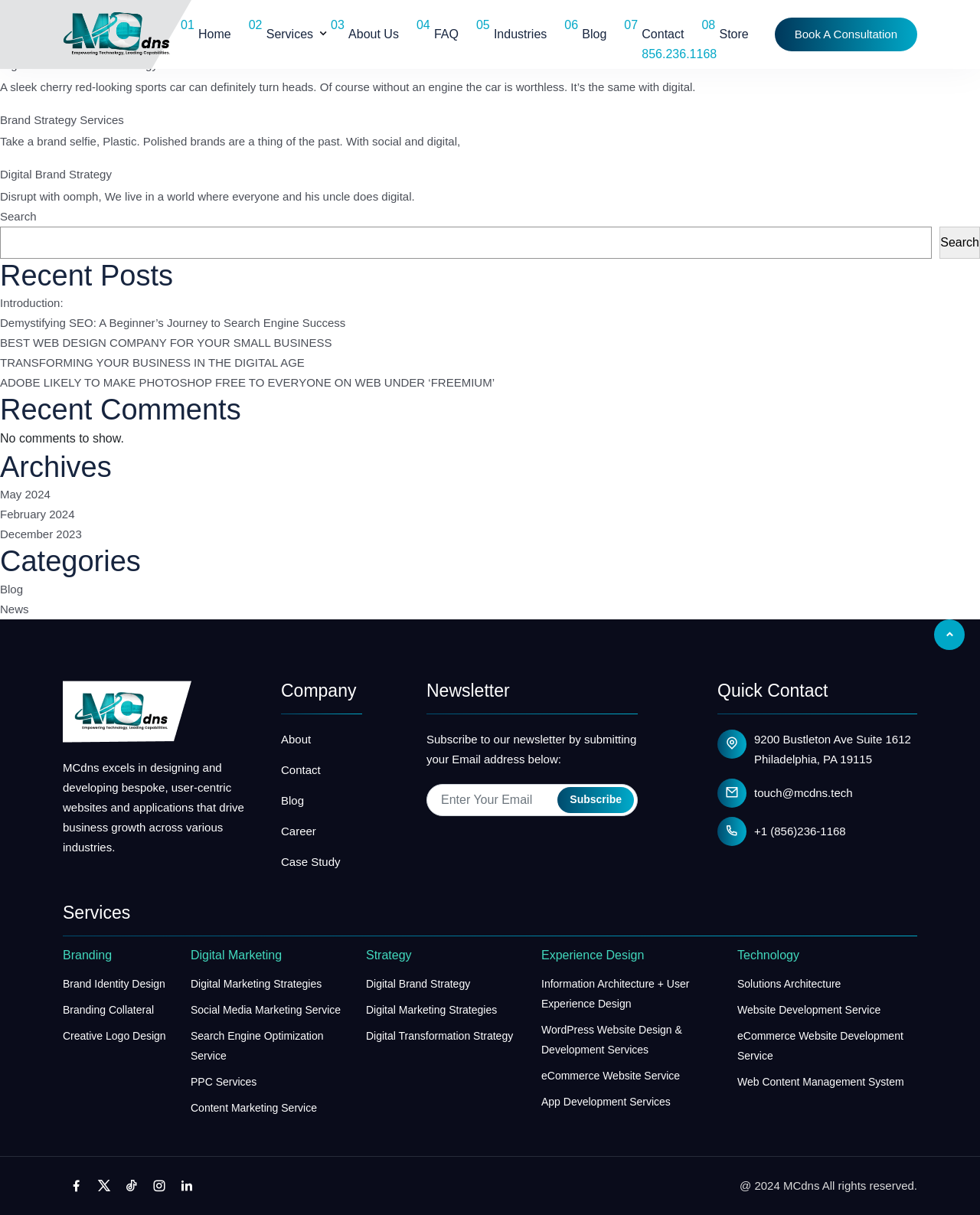Identify the bounding box coordinates for the element you need to click to achieve the following task: "Go to the 'About Us' page". Provide the bounding box coordinates as four float numbers between 0 and 1, in the form [left, top, right, bottom].

[0.338, 0.0, 0.425, 0.057]